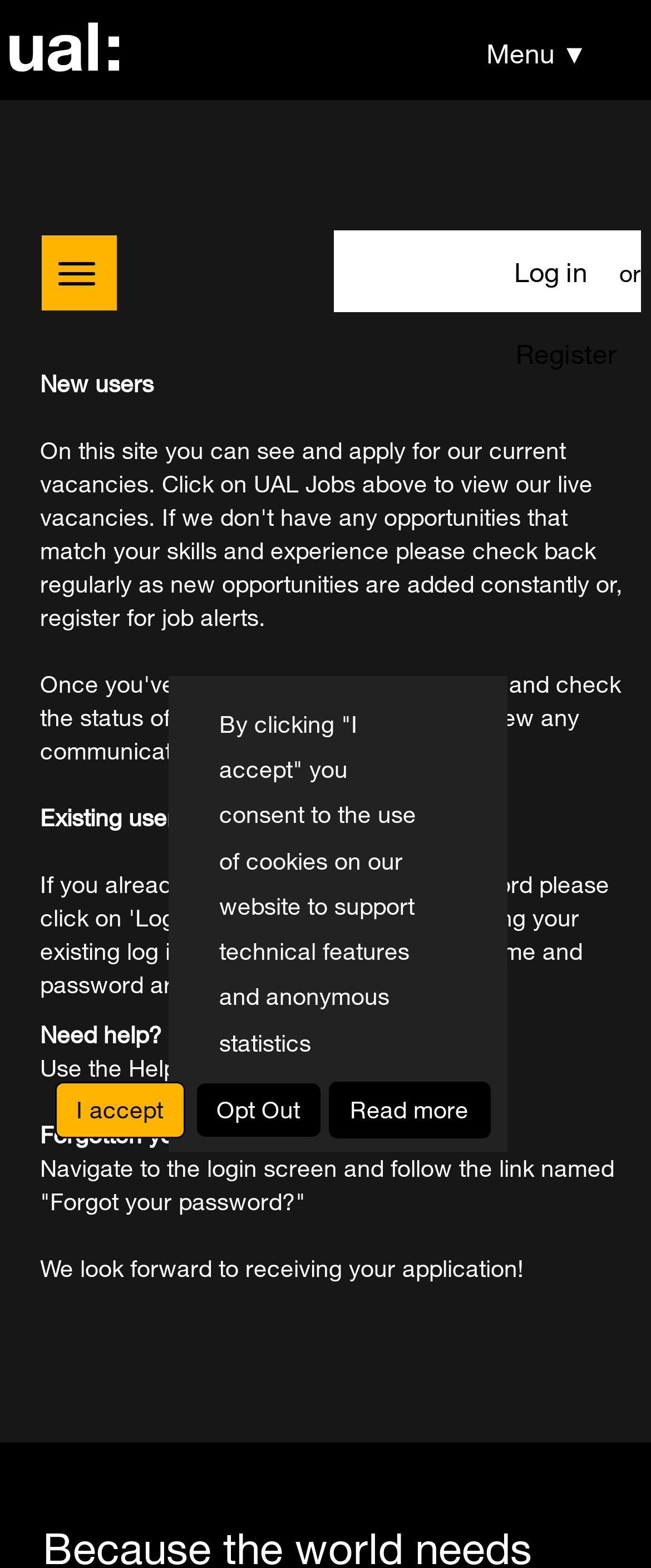Detail the various sections and features present on the webpage.

The webpage is the University of the Arts, London's welcome page. At the top, there is a notification about the use of cookies on the website, with two buttons to either accept or opt out of the cookie policy. The opt-out button has a secondary text "Opt Out". Below this notification, there is a link to read more about the cookie policy.

On the top-left corner, there is a link to UAL Jobs Home, which opens in a new window, accompanied by a small image. On the top-right corner, there is a menu button with a downward arrow icon. Next to it, there are links to log in or register, separated by a small "or" text.

The main content of the page is divided into sections. At the top, there is a section for new users, followed by sections for existing users and those who need help. The help section provides a link to the Help Centre and instructions on what to do if you've forgotten your password. Finally, there is a message welcoming applicants and expressing enthusiasm for receiving their applications.